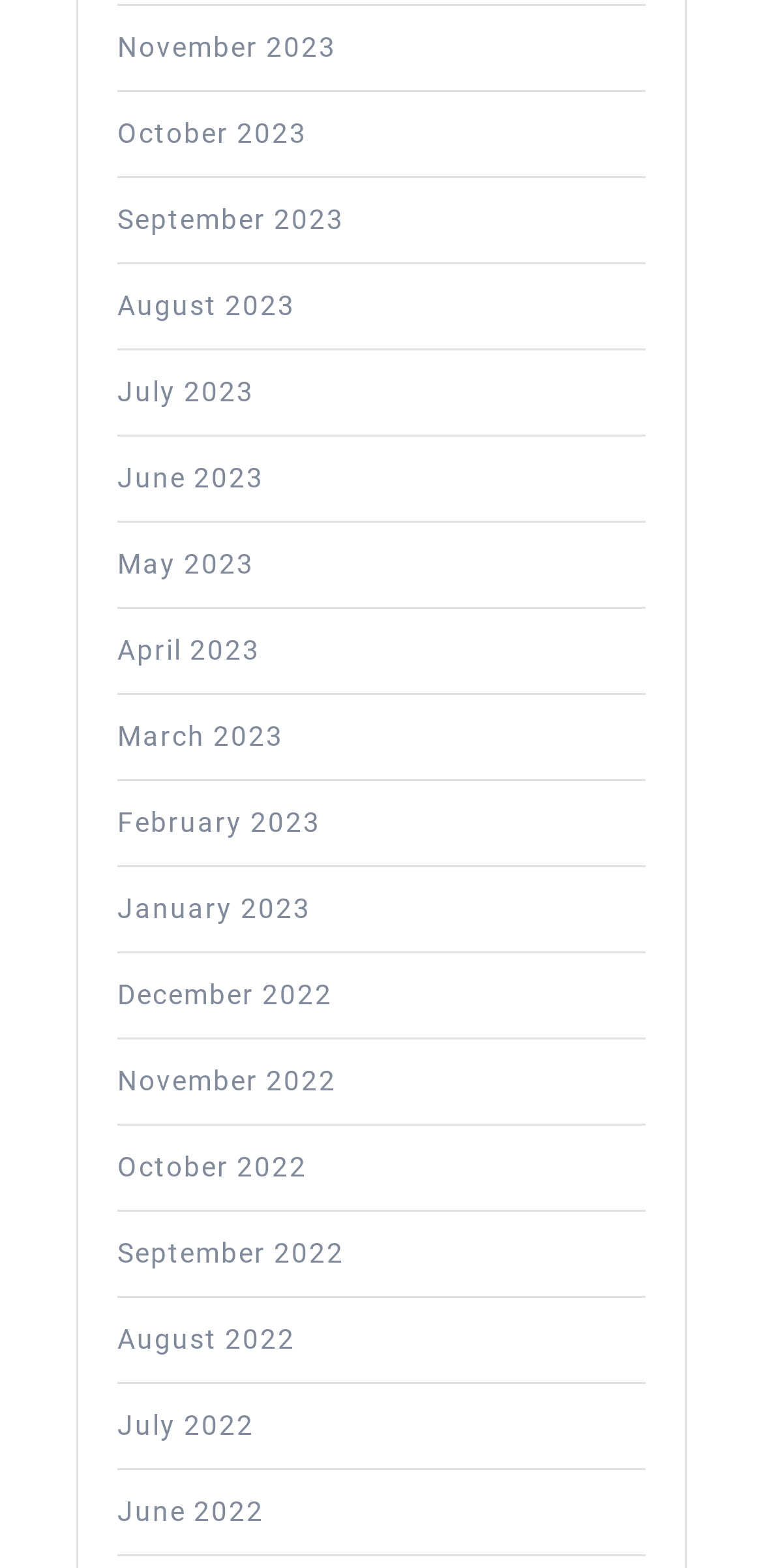Please determine the bounding box coordinates of the section I need to click to accomplish this instruction: "View September 2023".

[0.154, 0.13, 0.451, 0.15]